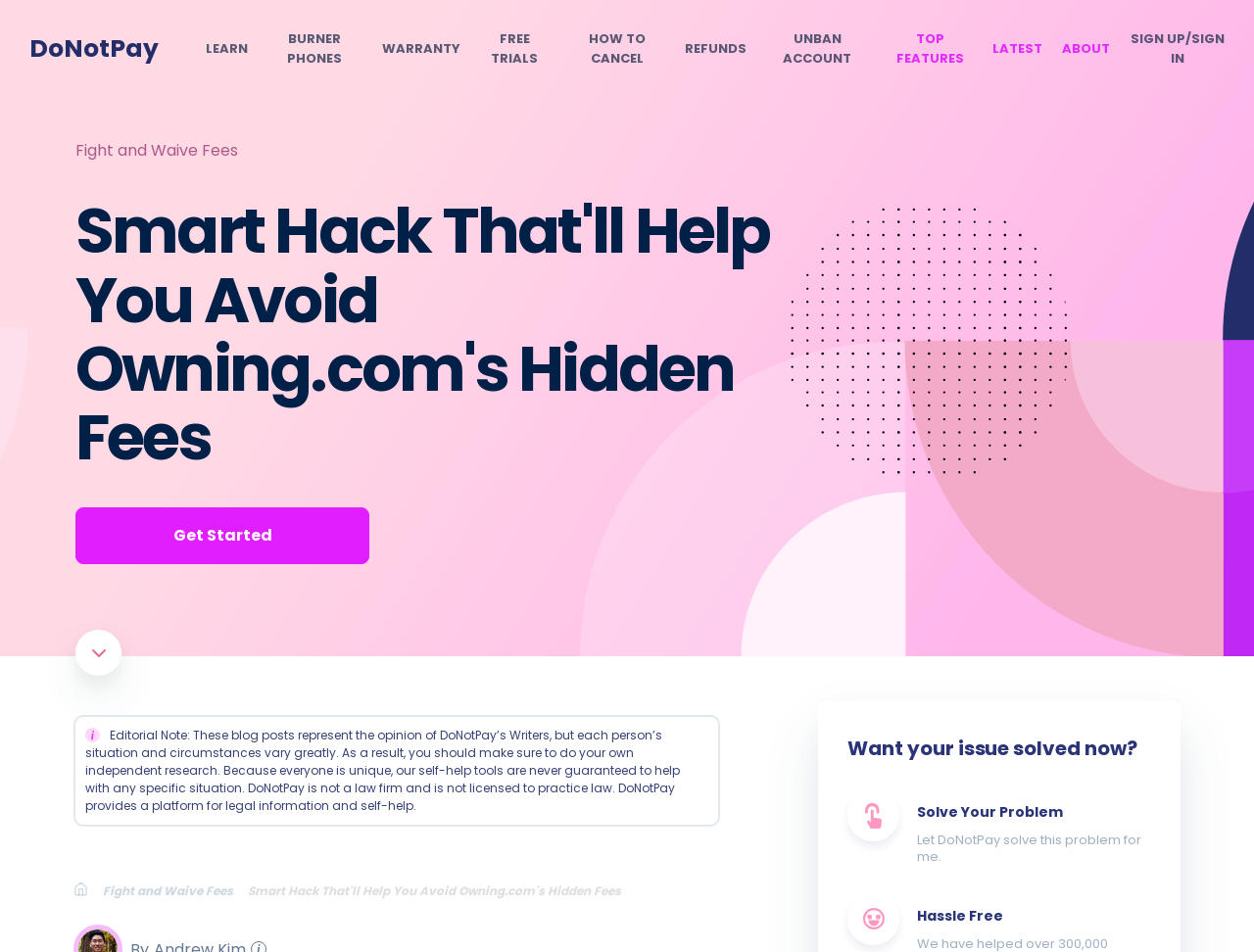Pinpoint the bounding box coordinates of the element that must be clicked to accomplish the following instruction: "Click on the 'REFUNDS' link". The coordinates should be in the format of four float numbers between 0 and 1, i.e., [left, top, right, bottom].

[0.546, 0.041, 0.595, 0.062]